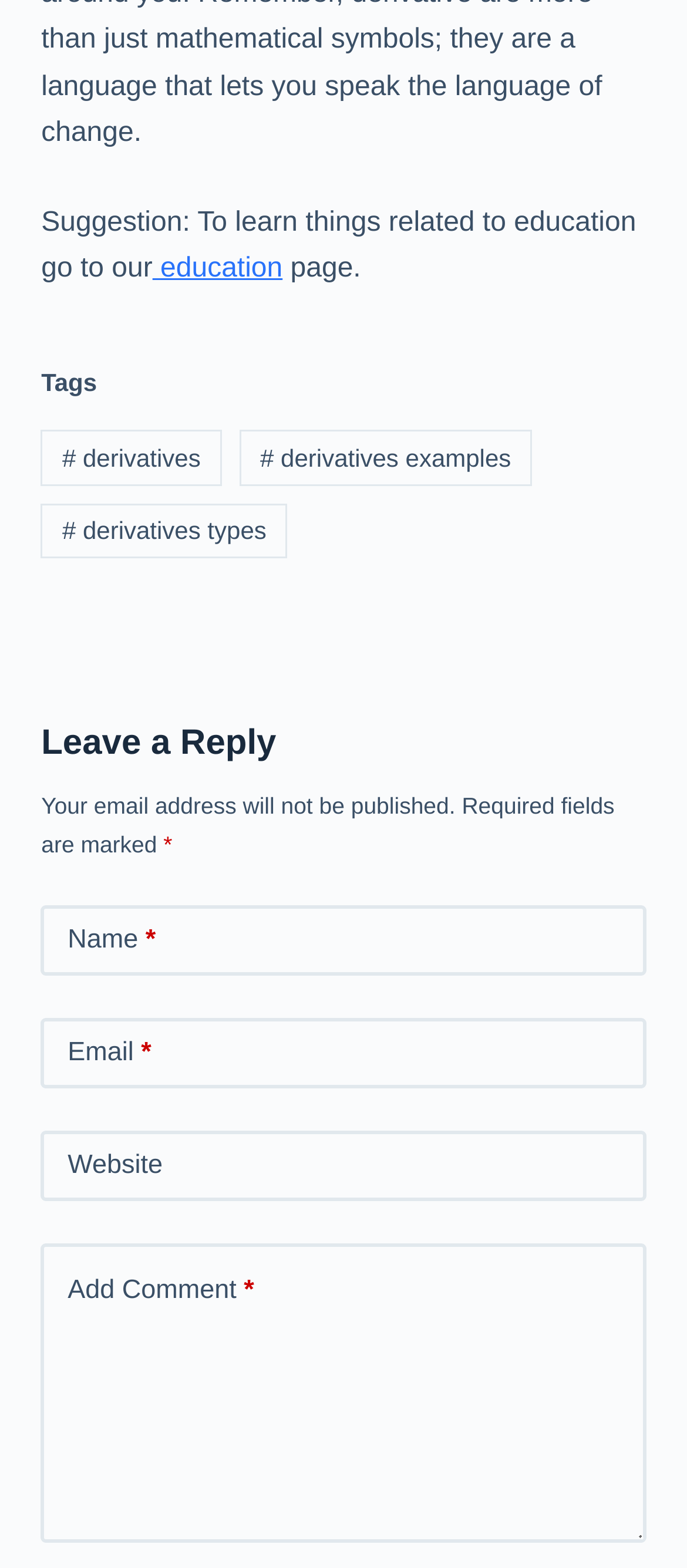How many textboxes are required on this webpage?
Refer to the screenshot and deliver a thorough answer to the question presented.

There are three required textboxes on this webpage: 'Name', 'Email', and 'Add Comment'. These textboxes are marked with an asterisk (*) symbol, indicating that they are required fields.